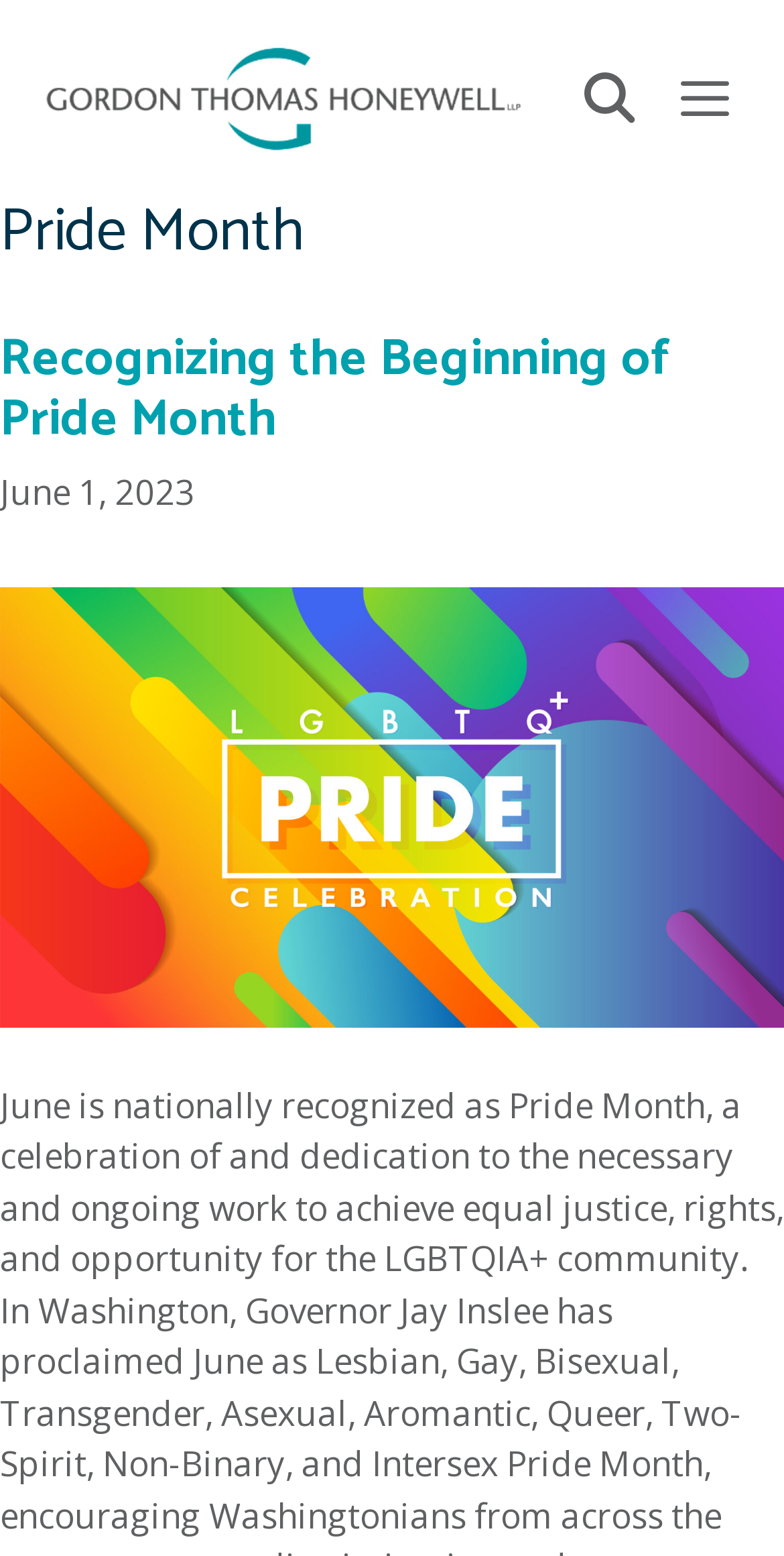What is the theme of the article?
Examine the image closely and answer the question with as much detail as possible.

The theme of the article can be inferred from the heading 'Pride Month' at the top of the webpage, which suggests that the article is related to Pride Month.